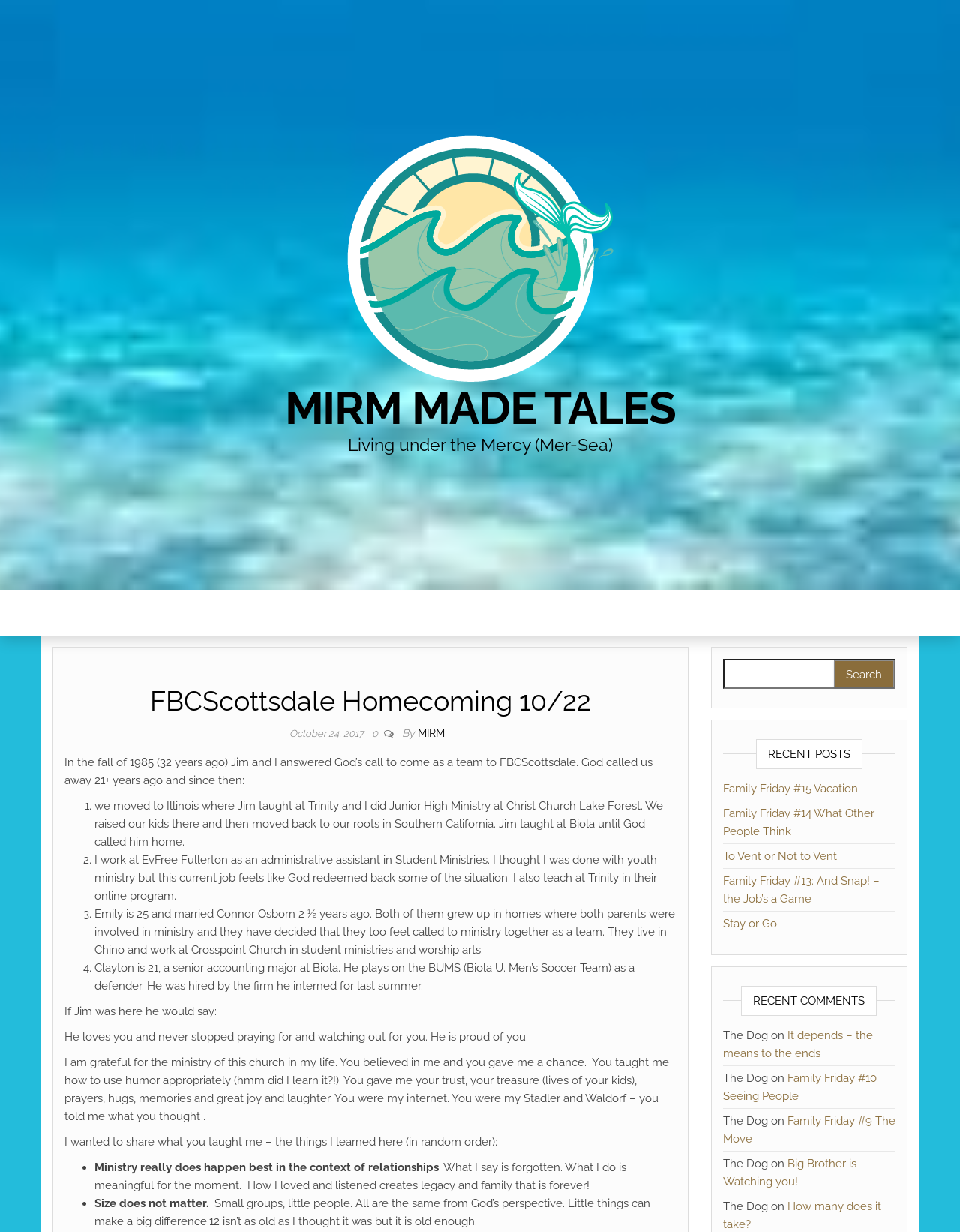What is the name of the university where Clayton studies?
Please utilize the information in the image to give a detailed response to the question.

The name of the university where Clayton studies is Biola, which is mentioned in the text as 'Clayton is 21, a senior accounting major at Biola.'